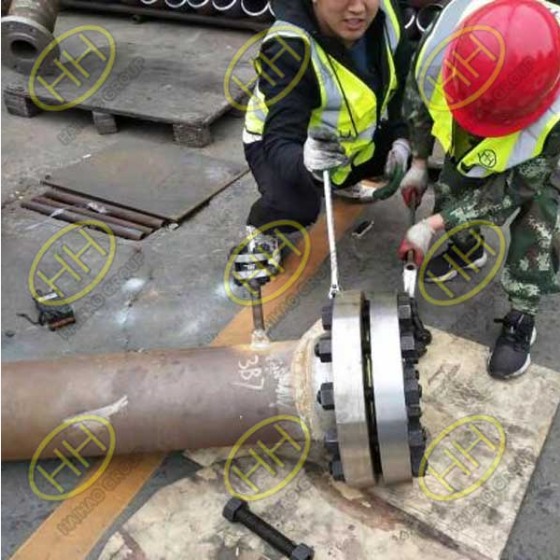Answer briefly with one word or phrase:
What is the company known for?

Pipeline engineering services